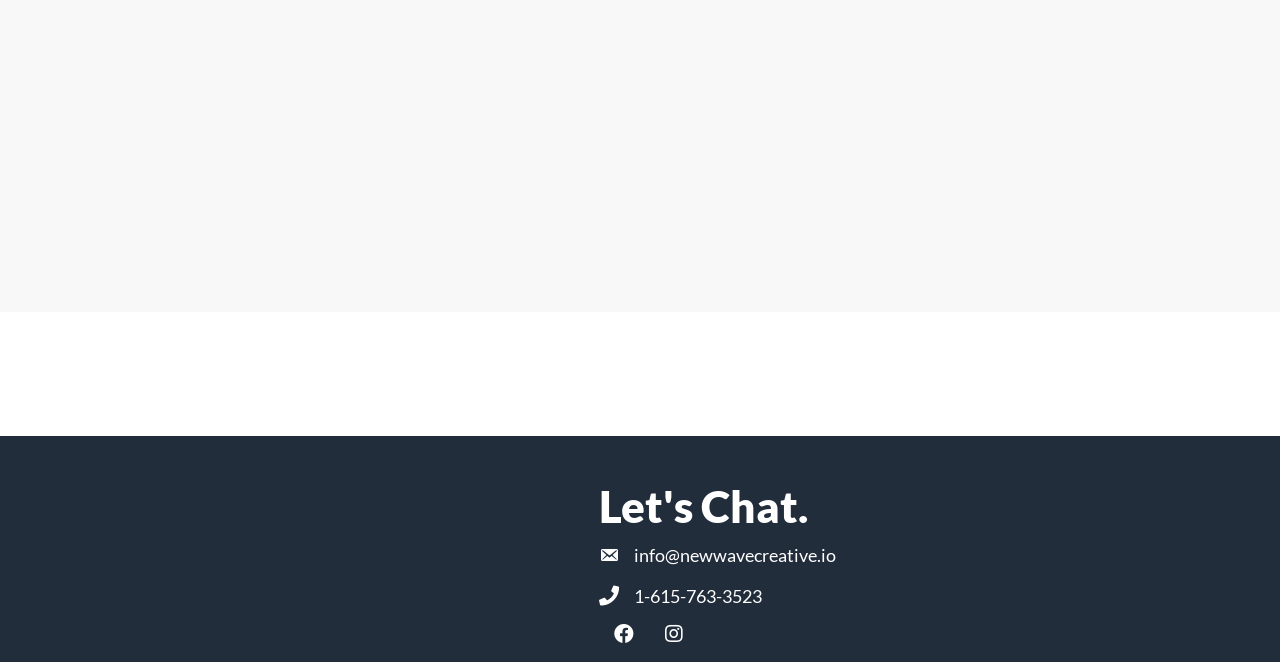Please examine the image and answer the question with a detailed explanation:
What is the contact email?

The contact email can be found in the middle of the page, which is a link with the text 'info@newwavecreative.io'.